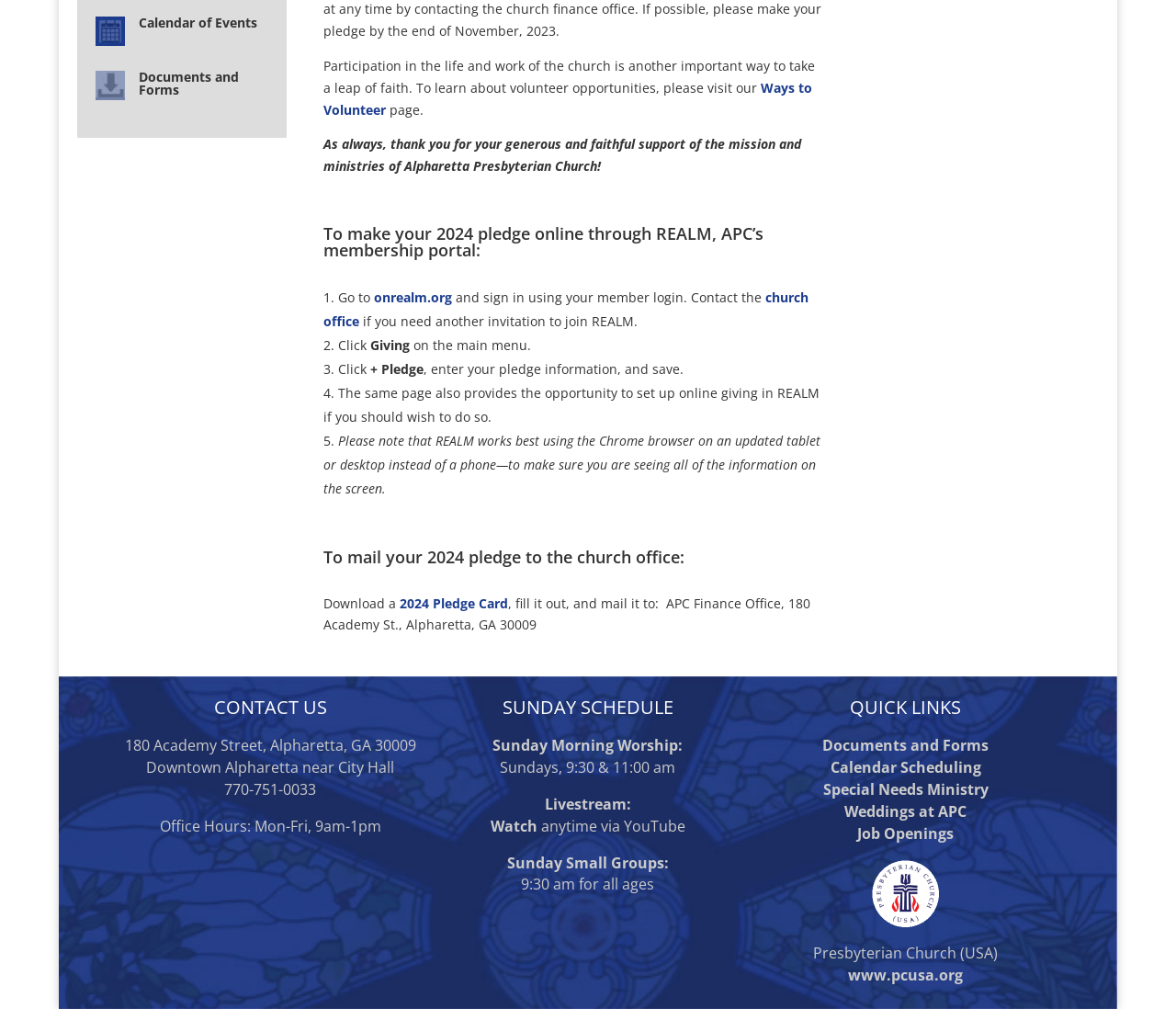Bounding box coordinates must be specified in the format (top-left x, top-left y, bottom-right x, bottom-right y). All values should be floating point numbers between 0 and 1. What are the bounding box coordinates of the UI element described as: Watch

[0.417, 0.809, 0.457, 0.829]